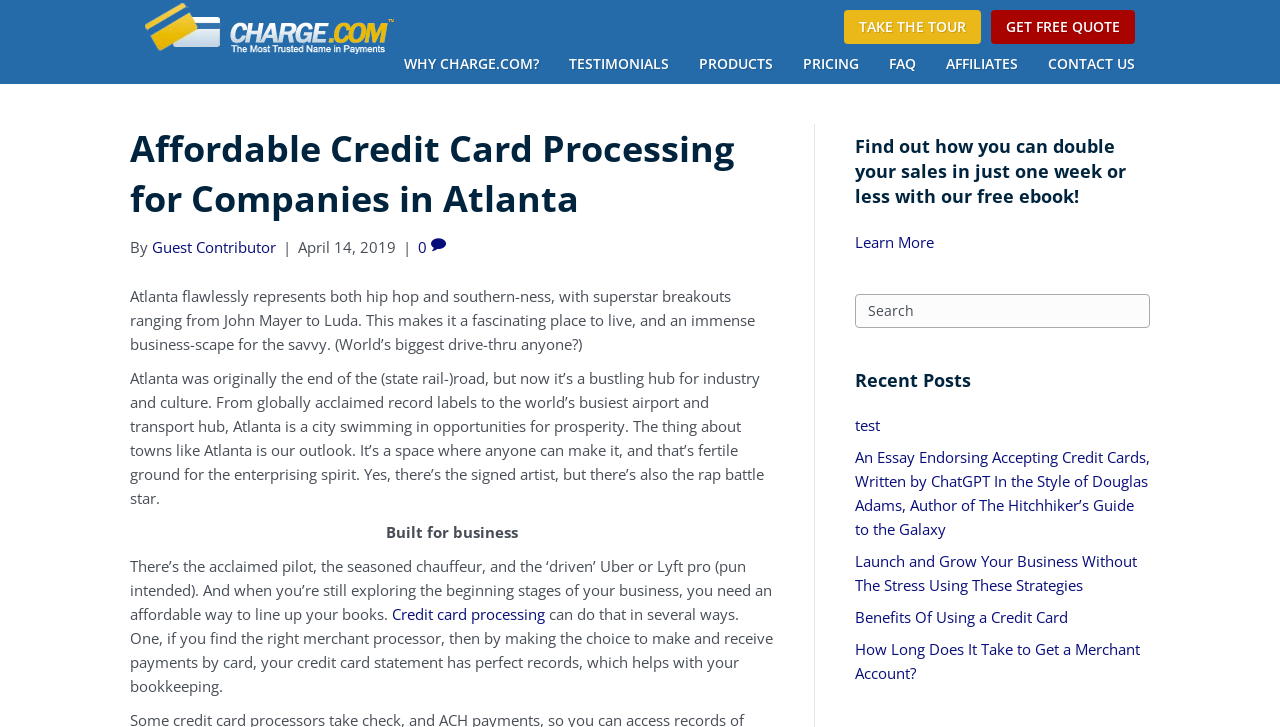Use a single word or phrase to answer the question:
What is the name of the company offering credit card processing?

Charge.com